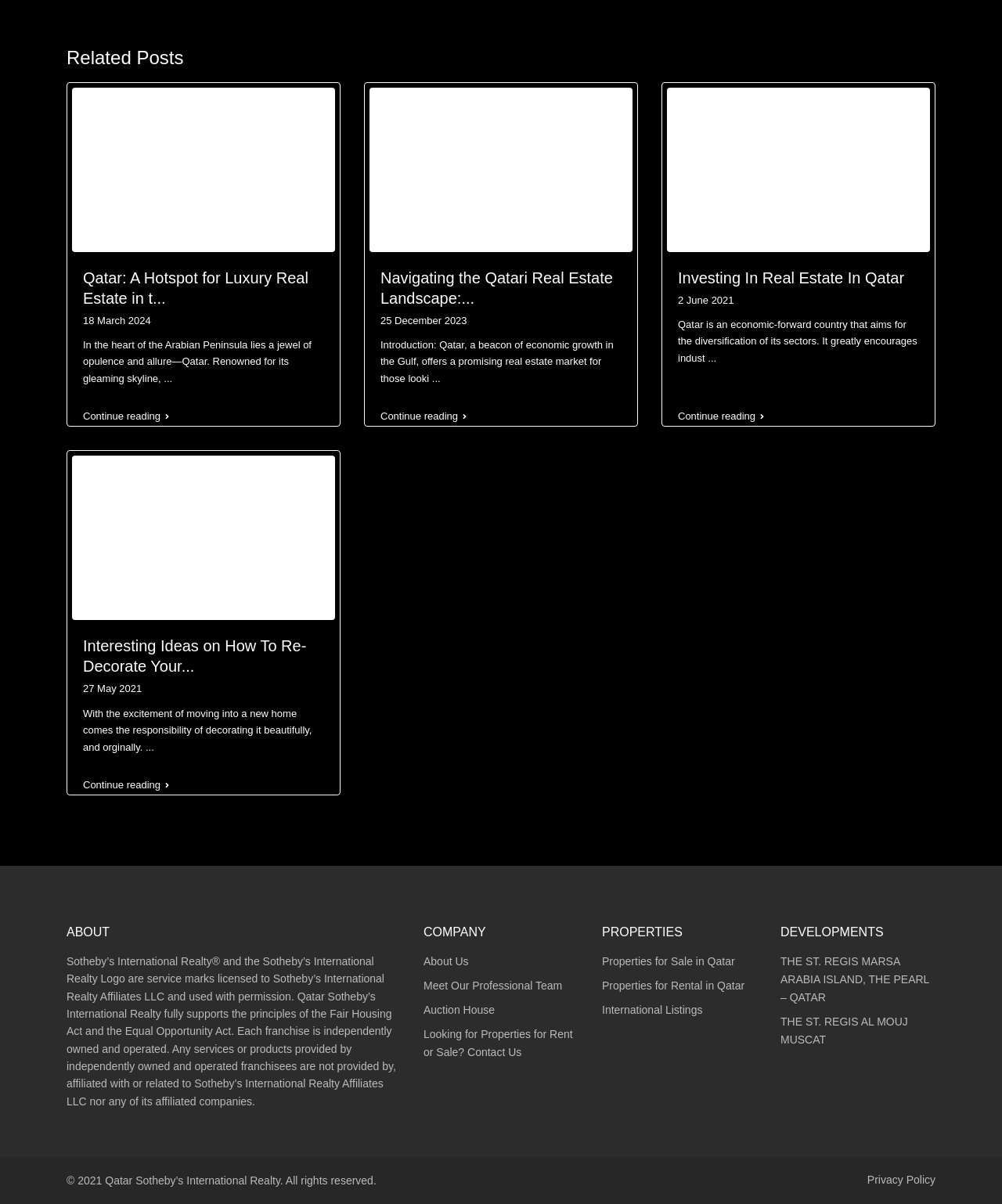What is the topic of the first article?
Please ensure your answer is as detailed and informative as possible.

The first article is titled 'Qatar: A Hotspot for Luxury Real Estate in the...' and its content is about the luxury real estate market in Qatar, so the topic of the first article is Luxury Real Estate in Qatar.